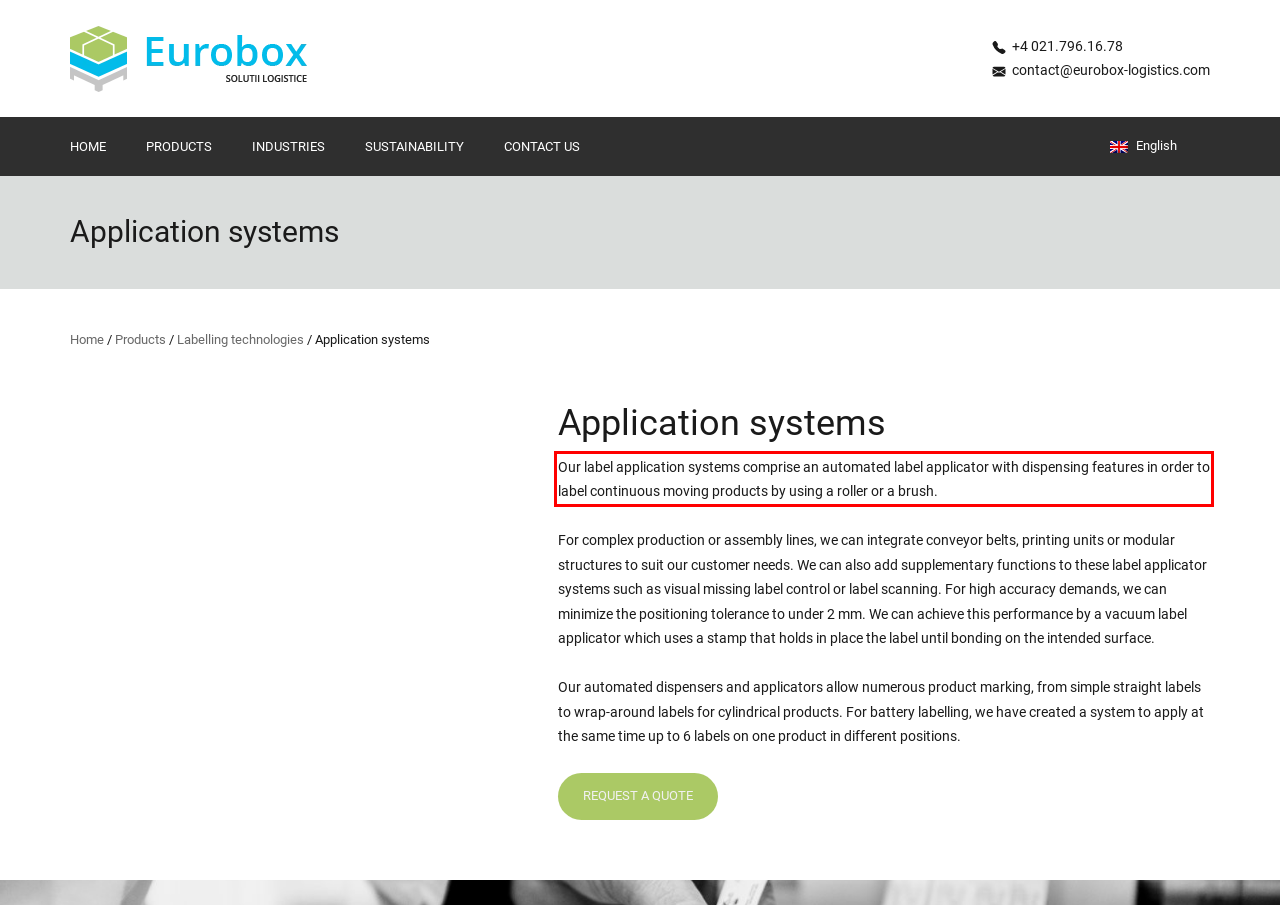The screenshot provided shows a webpage with a red bounding box. Apply OCR to the text within this red bounding box and provide the extracted content.

Our label application systems comprise an automated label applicator with dispensing features in order to label continuous moving products by using a roller or a brush.